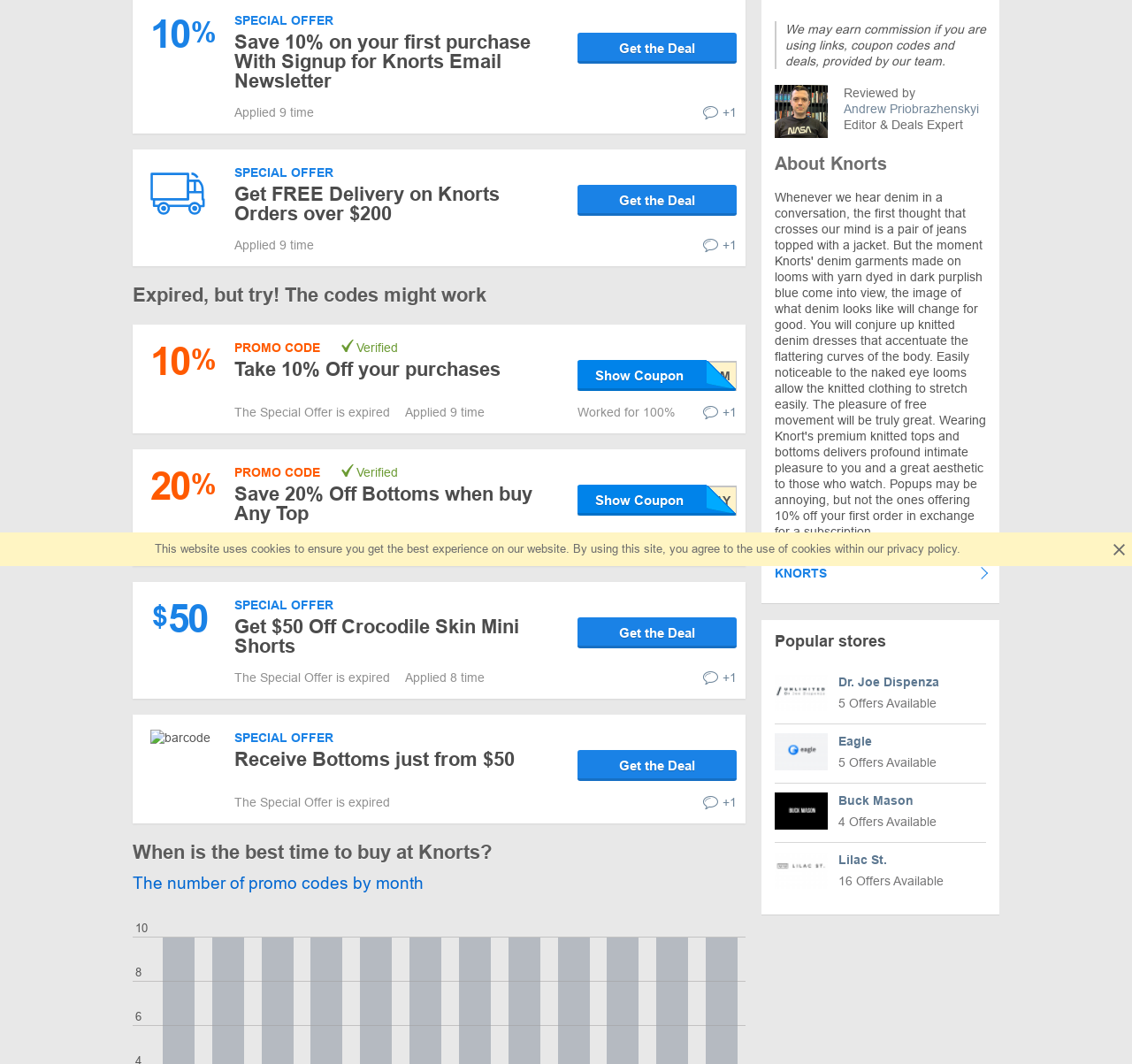Using the element description Get the Deal, predict the bounding box coordinates for the UI element. Provide the coordinates in (top-left x, top-left y, bottom-right x, bottom-right y) format with values ranging from 0 to 1.

[0.51, 0.58, 0.651, 0.609]